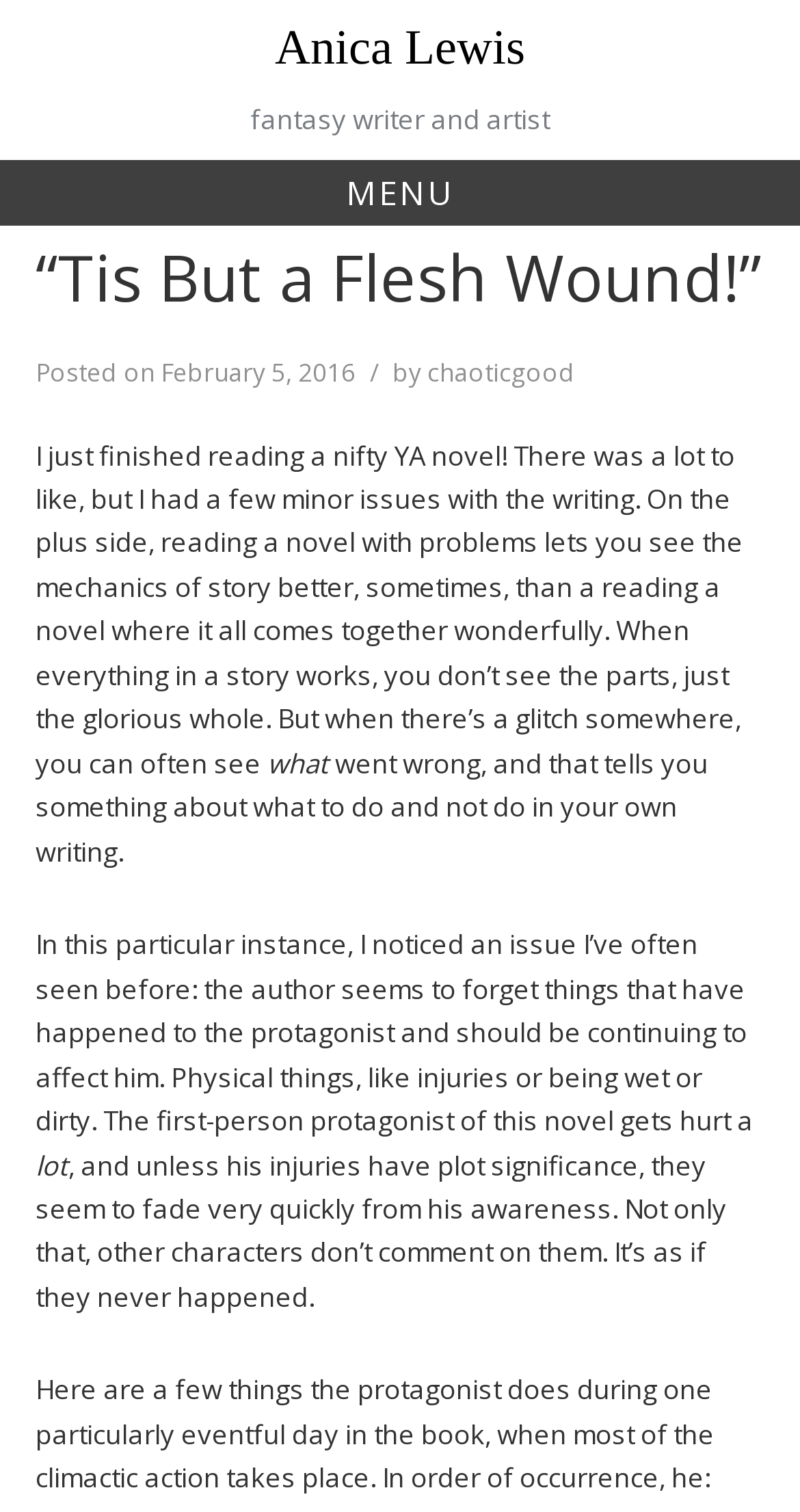Describe all the visual and textual components of the webpage comprehensively.

This webpage appears to be a blog post written by Anica Lewis, a fantasy writer and artist. At the top of the page, there is a link to "Skip to content" and another link to the author's name, "Anica Lewis". Below these links, there is a button labeled "MENU" that expands to reveal a header section.

In the header section, the title of the blog post "“Tis But a Flesh Wound!”" is prominently displayed, along with the date "February 5, 2016" and the author's username "chaoticgood". 

The main content of the blog post is a lengthy article discussing the author's thoughts on writing, specifically about a YA novel they recently read. The article is divided into several paragraphs, with the author sharing their observations about the novel's writing mechanics and how it can inform their own writing. The text is dense and informative, with the author providing specific examples from the novel to illustrate their points.

Throughout the article, there are no images or other multimedia elements, only text. The layout is straightforward, with each paragraph building on the previous one to create a cohesive narrative. Overall, the webpage has a simple and clean design, with a focus on presenting the author's thoughts and ideas in a clear and readable manner.